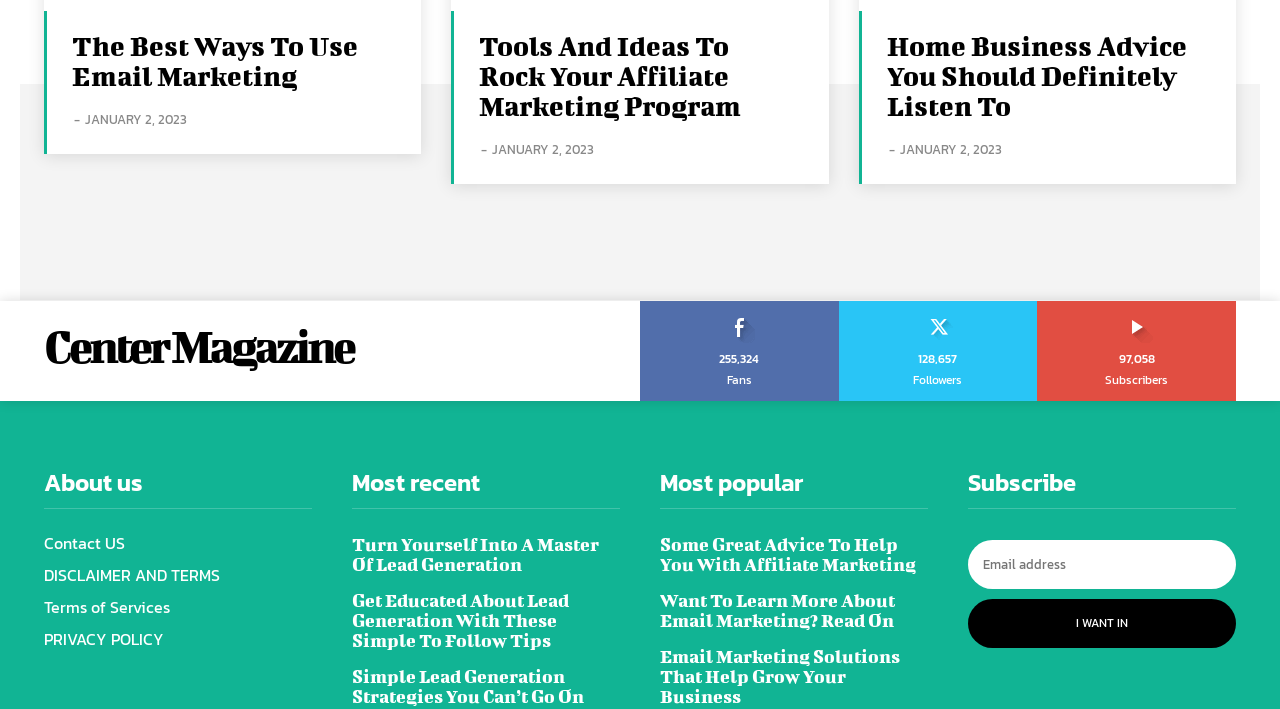Answer the following query with a single word or phrase:
What is the date of the latest article?

JANUARY 2, 2023